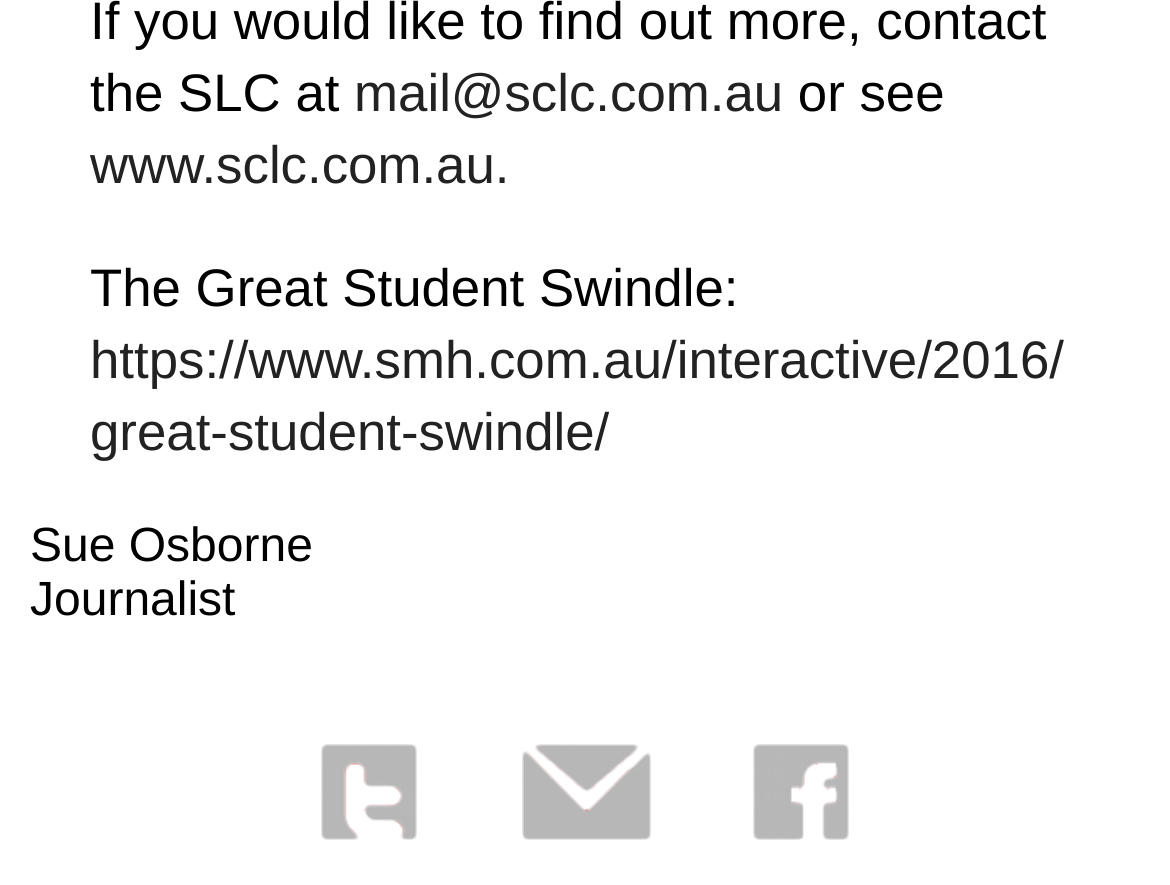Please locate the UI element described by "www.sclc.com.au." and provide its bounding box coordinates.

[0.077, 0.152, 0.435, 0.22]